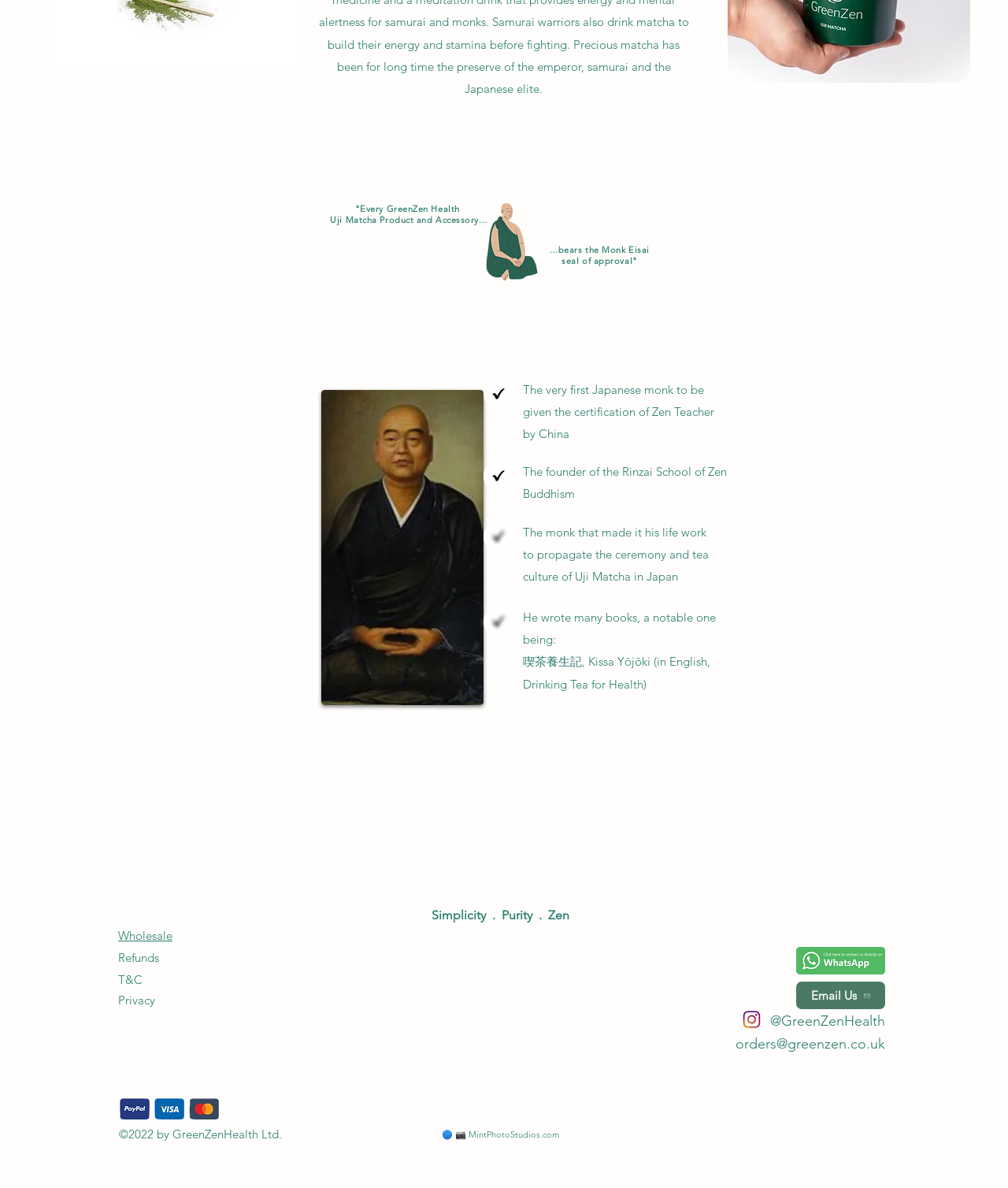Answer with a single word or phrase: 
Who is the founder of the Rinzai School of Zen Buddhism?

Monk Eisai